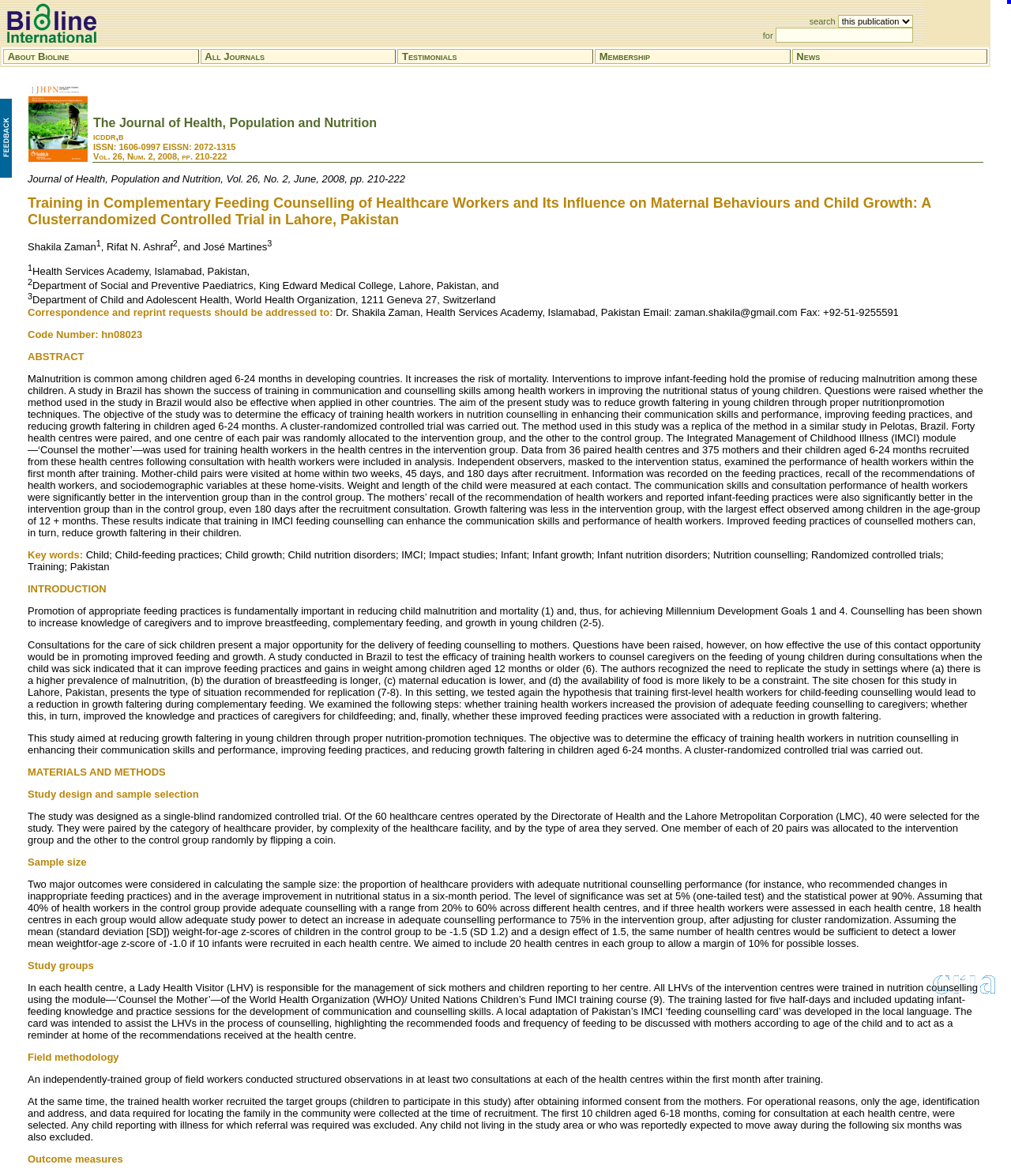Create an elaborate caption for the webpage.

The webpage is the official site of Bioline International, a platform that provides access to scientific journals and publications. At the top of the page, there is a search bar with a combobox and a text box, allowing users to search for specific publications. Below the search bar, there are five links to different sections of the website: "About Bioline", "All Journals", "Testimonials", "Membership", and "News".

The main content of the page is a journal article titled "Training in Complementary Feeding Counselling of Healthcare Workers and Its Influence on Maternal Behaviours and Child Growth: A Cluster-randomized Controlled Trial in Lahore, Pakistan". The article is divided into several sections, including an abstract, introduction, materials and methods, and results. The text is dense and academic, suggesting that the article is intended for an audience with a background in healthcare or nutrition.

There are several images on the page, including a logo at the top and a few icons scattered throughout the text. The layout is clean and easy to navigate, with clear headings and concise text. Overall, the webpage appears to be a professional and informative resource for individuals interested in scientific research and publications.